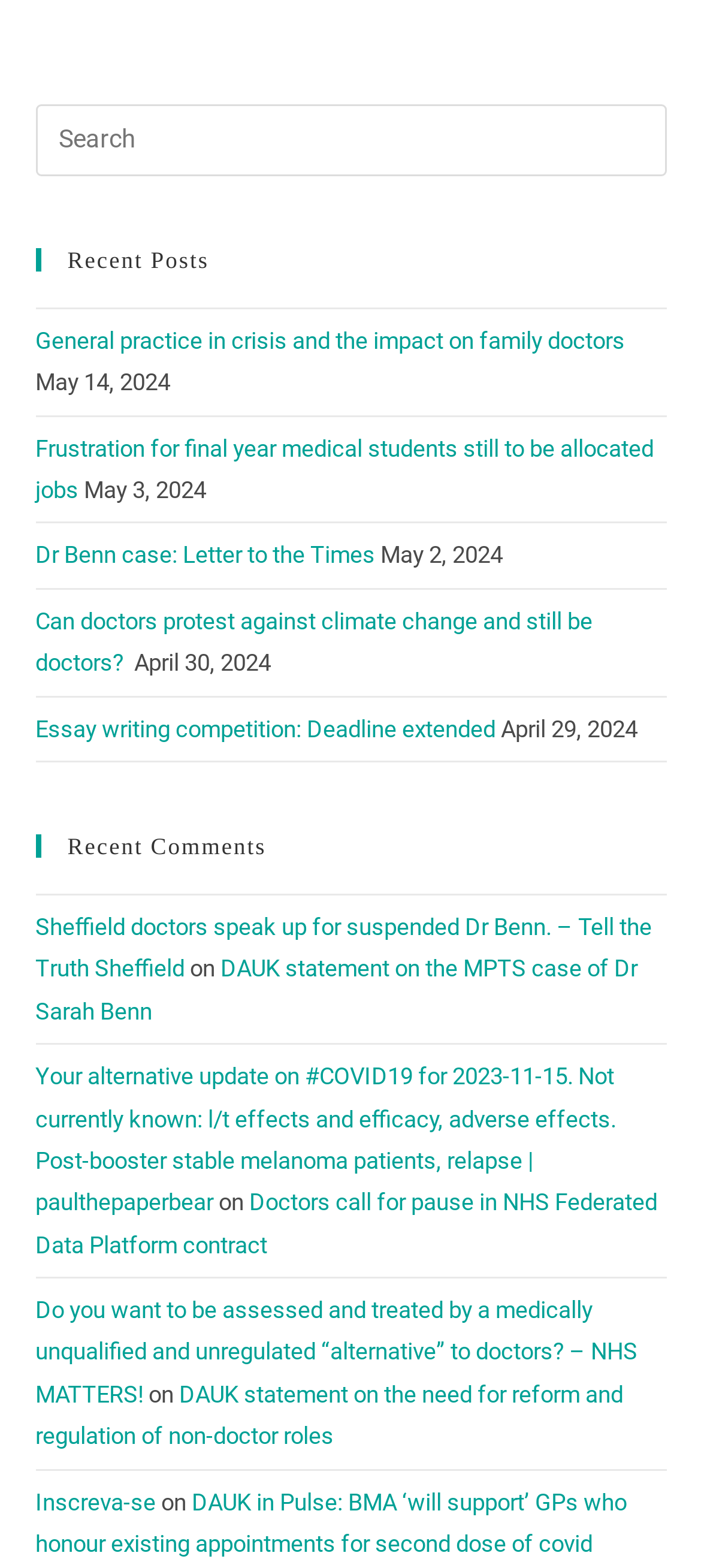Identify the bounding box coordinates of the region that should be clicked to execute the following instruction: "Check recent comment 'Sheffield doctors speak up for suspended Dr Benn'".

[0.05, 0.583, 0.929, 0.627]